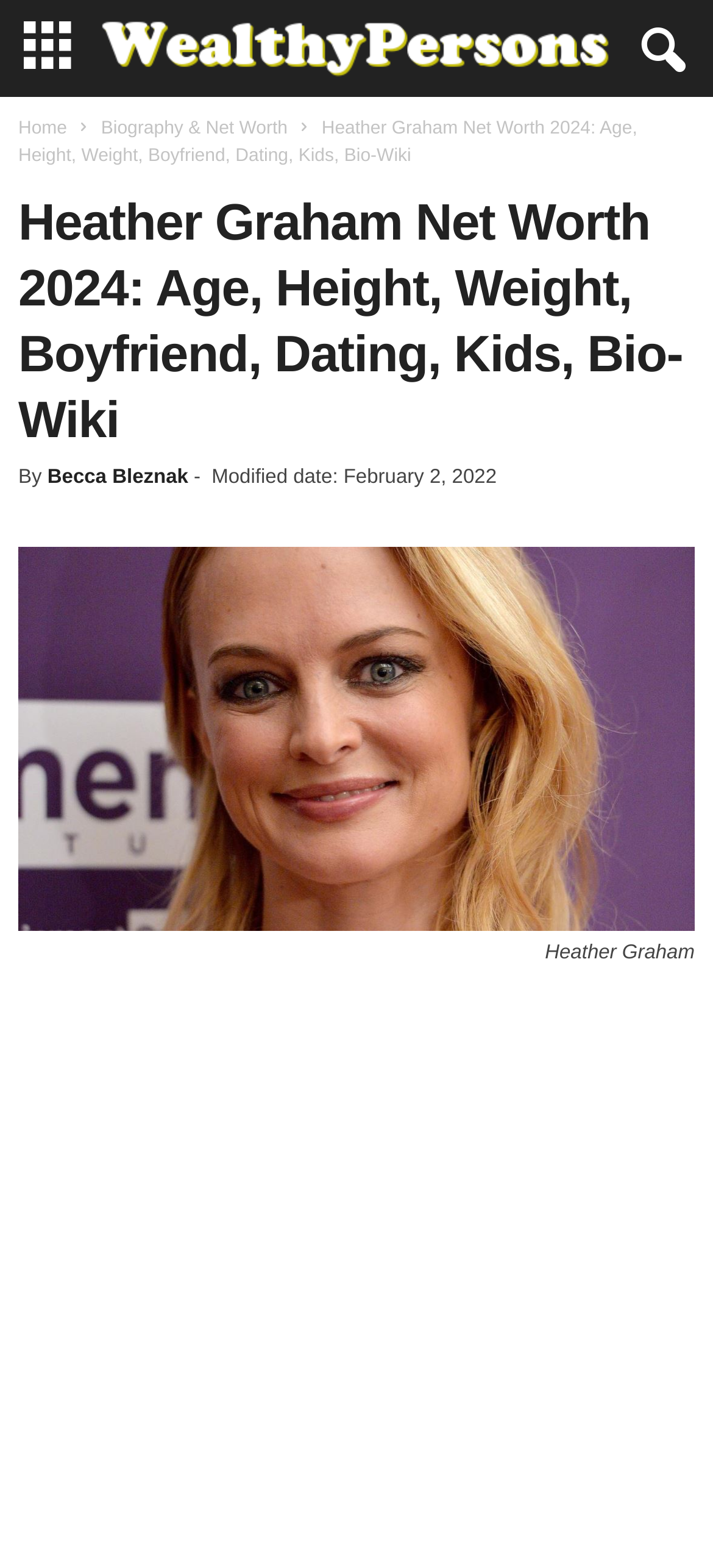Determine the bounding box coordinates for the HTML element mentioned in the following description: "Biography & Net Worth". The coordinates should be a list of four floats ranging from 0 to 1, represented as [left, top, right, bottom].

[0.142, 0.076, 0.403, 0.089]